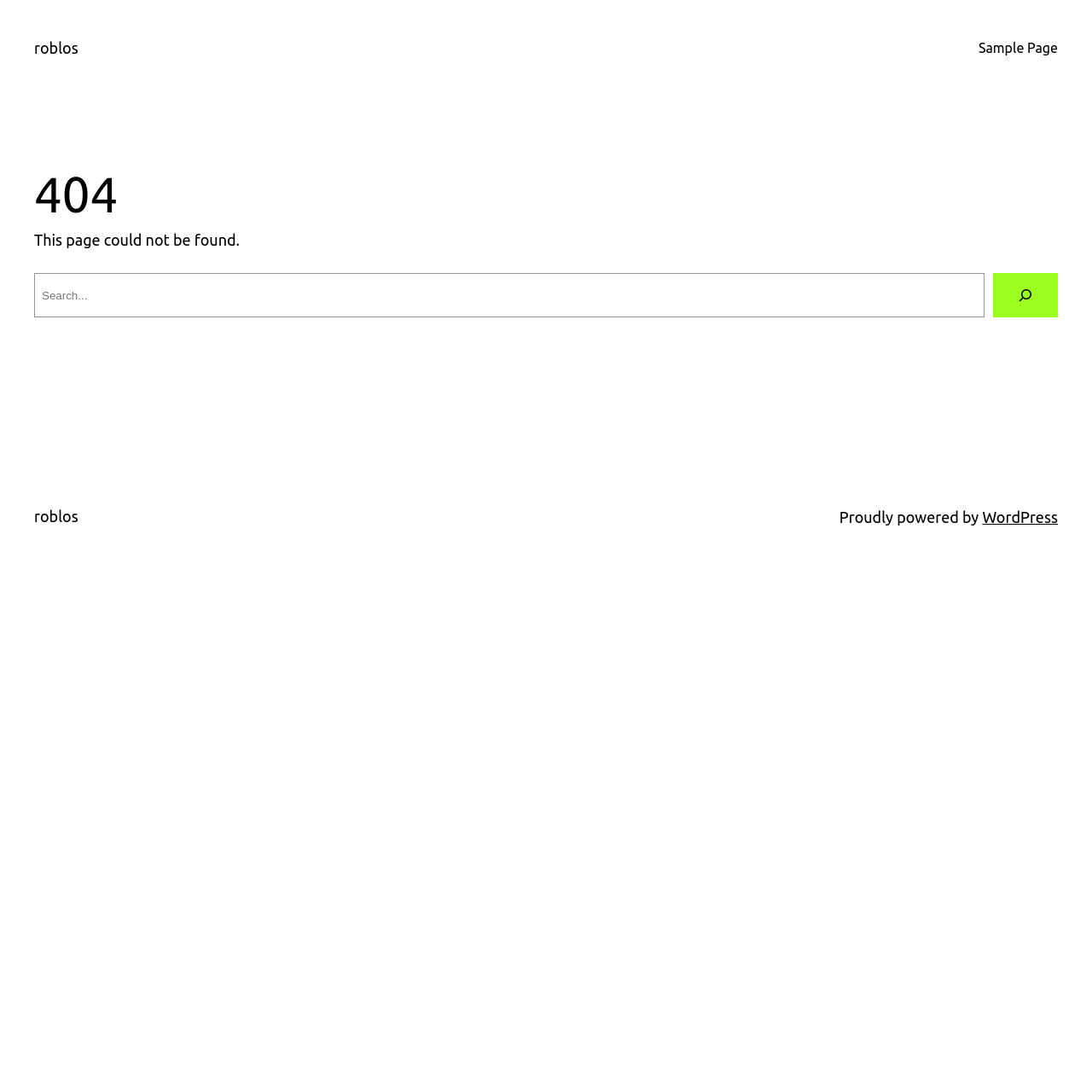What is the text above the search box?
Examine the image and provide an in-depth answer to the question.

The text is displayed in a static text element, which is a child of the main element. The bounding box coordinates of this element are [0.031, 0.212, 0.22, 0.228], indicating that it is located above the search box.